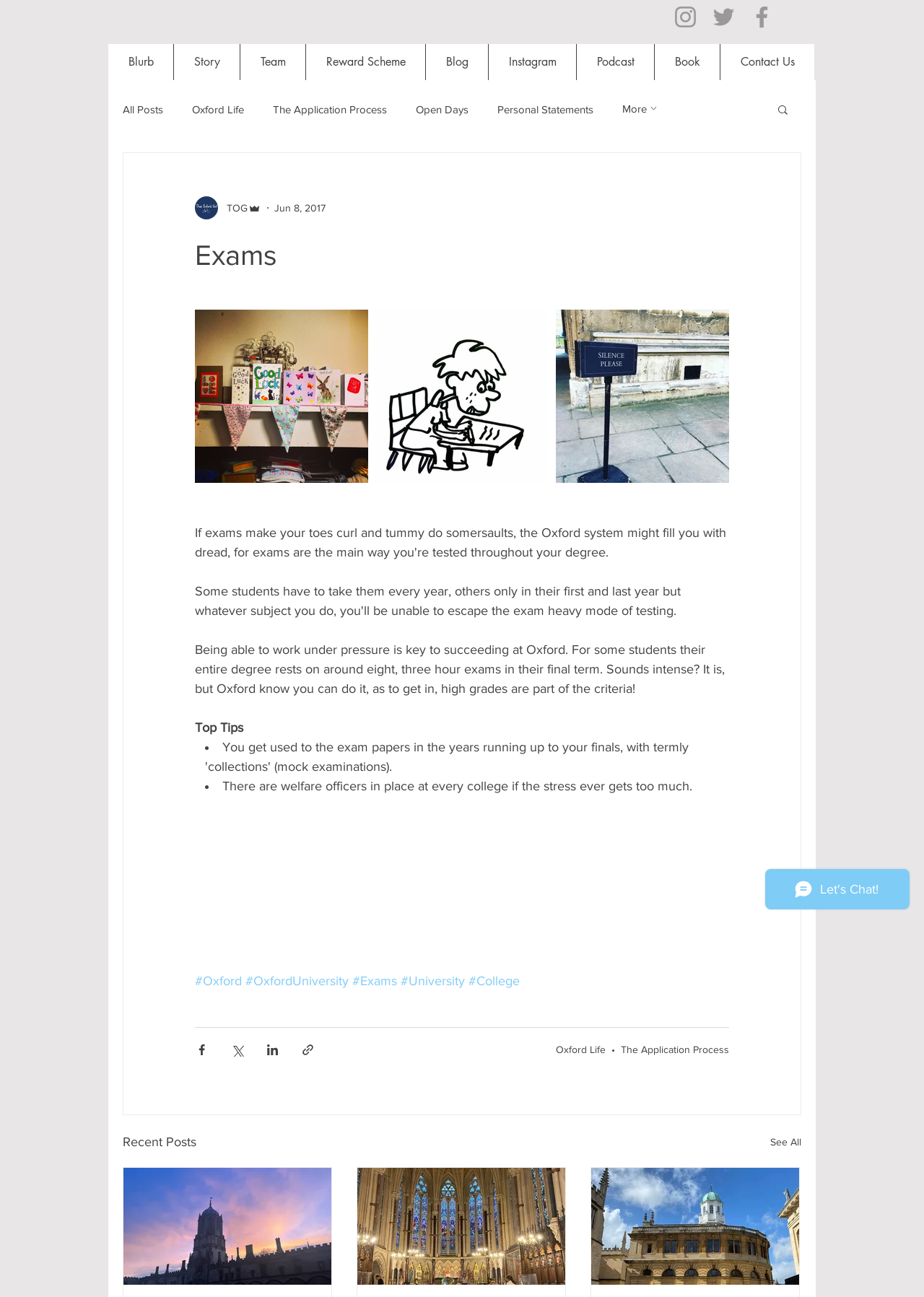Determine the bounding box for the HTML element described here: "aria-label="Grey Twitter Icon"". The coordinates should be given as [left, top, right, bottom] with each number being a float between 0 and 1.

[0.768, 0.002, 0.798, 0.024]